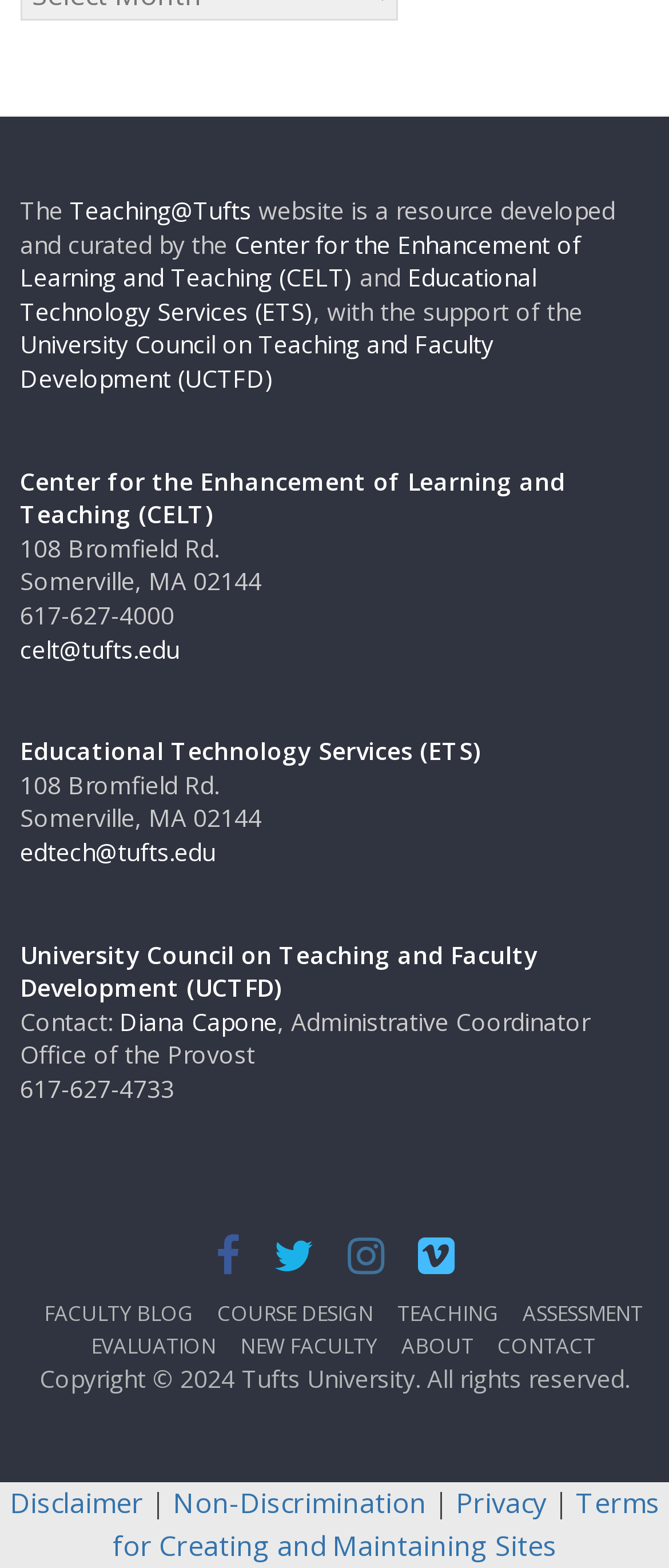Please identify the bounding box coordinates of the element on the webpage that should be clicked to follow this instruction: "Contact the Center for the Enhancement of Learning and Teaching (CELT)". The bounding box coordinates should be given as four float numbers between 0 and 1, formatted as [left, top, right, bottom].

[0.03, 0.296, 0.845, 0.338]